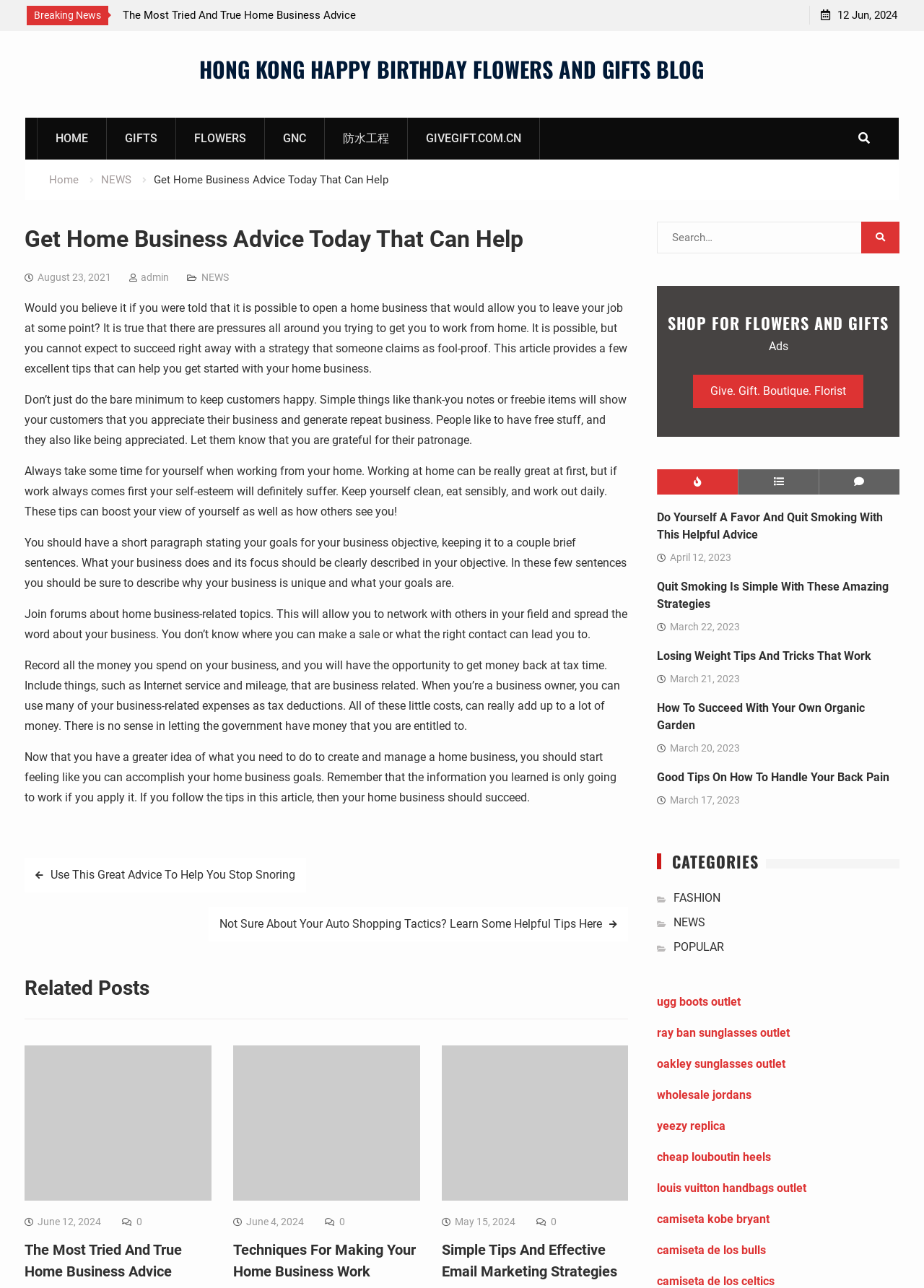Please specify the bounding box coordinates for the clickable region that will help you carry out the instruction: "Read the 'Get Home Business Advice Today That Can Help' article".

[0.027, 0.172, 0.68, 0.652]